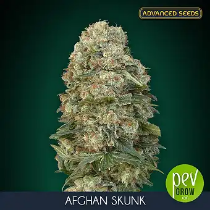Identify and describe all the elements present in the image.

The image showcases the "Afghan Skunk" cannabis strain from Advanced Seeds. This plant is prominently displayed with its dense, resin-covered buds that reflect its robust genetics. Characterized by a striking green color and hints of orange hairs, the Afghan Skunk is known for its legendary heritage and potent effects. This variety is favored for its ability to thrive in various environments, offering high yields and an aromatic profile that blends earthy and sweet notes. The caption at the bottom clearly identifies the strain, making it accessible for enthusiasts looking for information on this particular cannabis type.